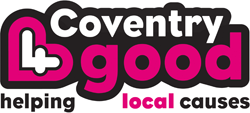Answer the following in one word or a short phrase: 
What is the purpose of the Coventry 4 Good initiative?

To assist local causes